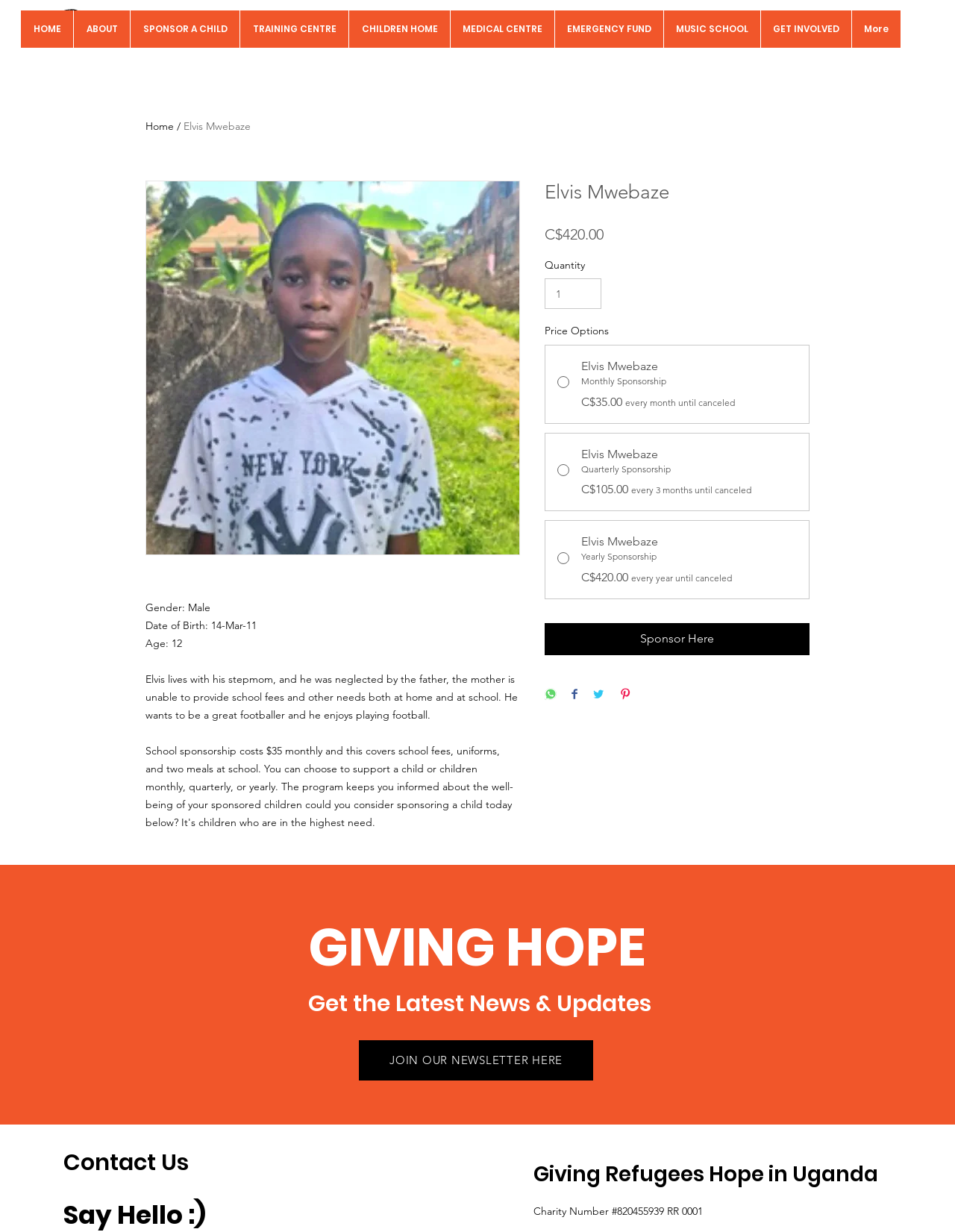Determine the bounding box coordinates of the region that needs to be clicked to achieve the task: "Select the 'Monthly Sponsorship' option".

[0.609, 0.304, 0.698, 0.313]